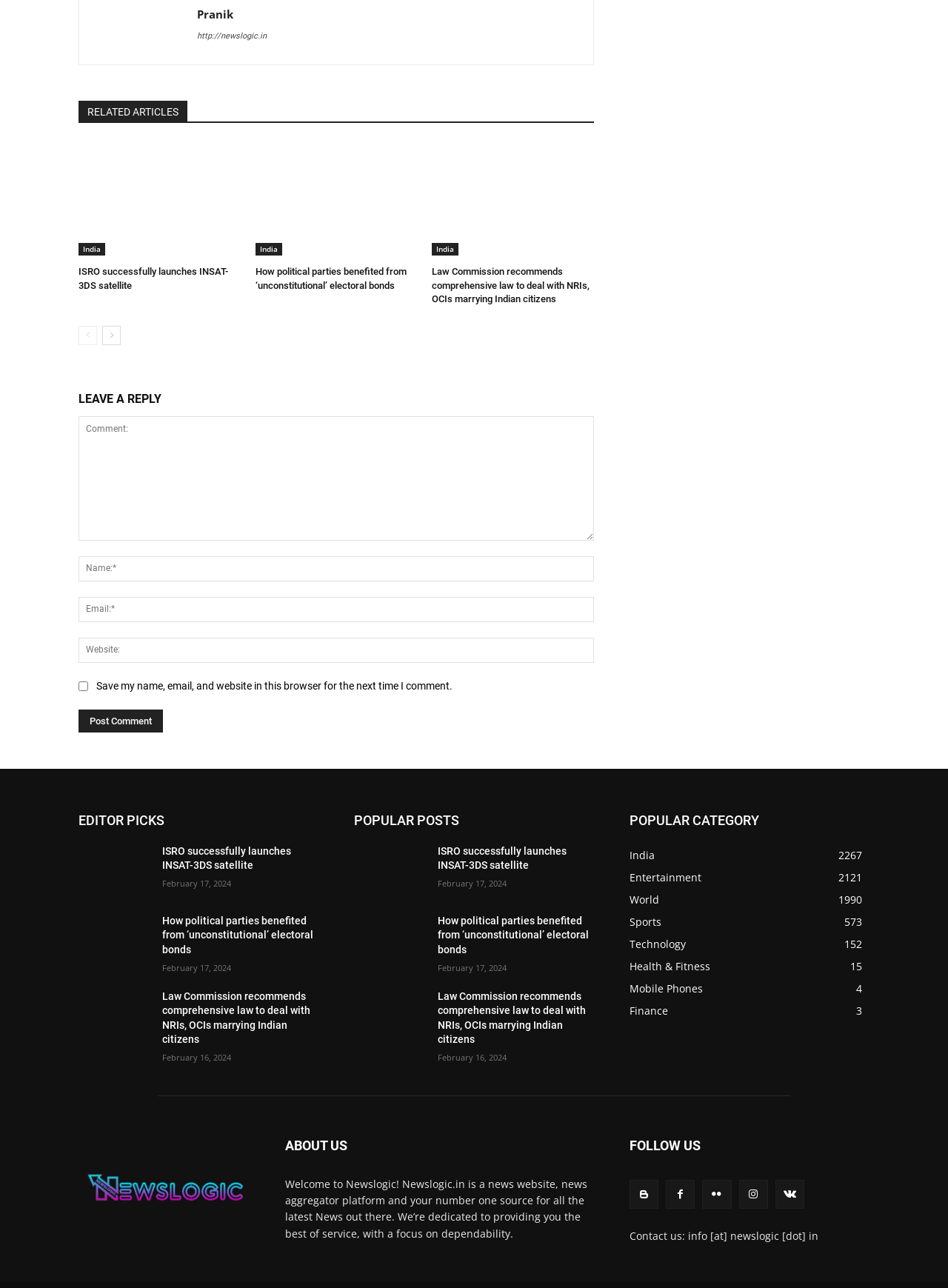Can you give a comprehensive explanation to the question given the content of the image?
What is the name of the website?

The name of the website can be found in the top-left corner of the webpage, where the logo 'NewsLogic-Logo' is located, and it is also mentioned in the 'ABOUT US' section.